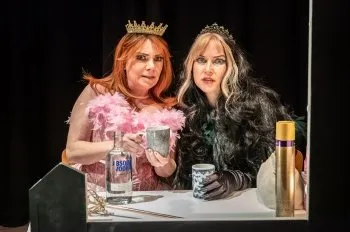What is the name of the photographer who took this image?
Based on the screenshot, answer the question with a single word or phrase.

Marc Brenner